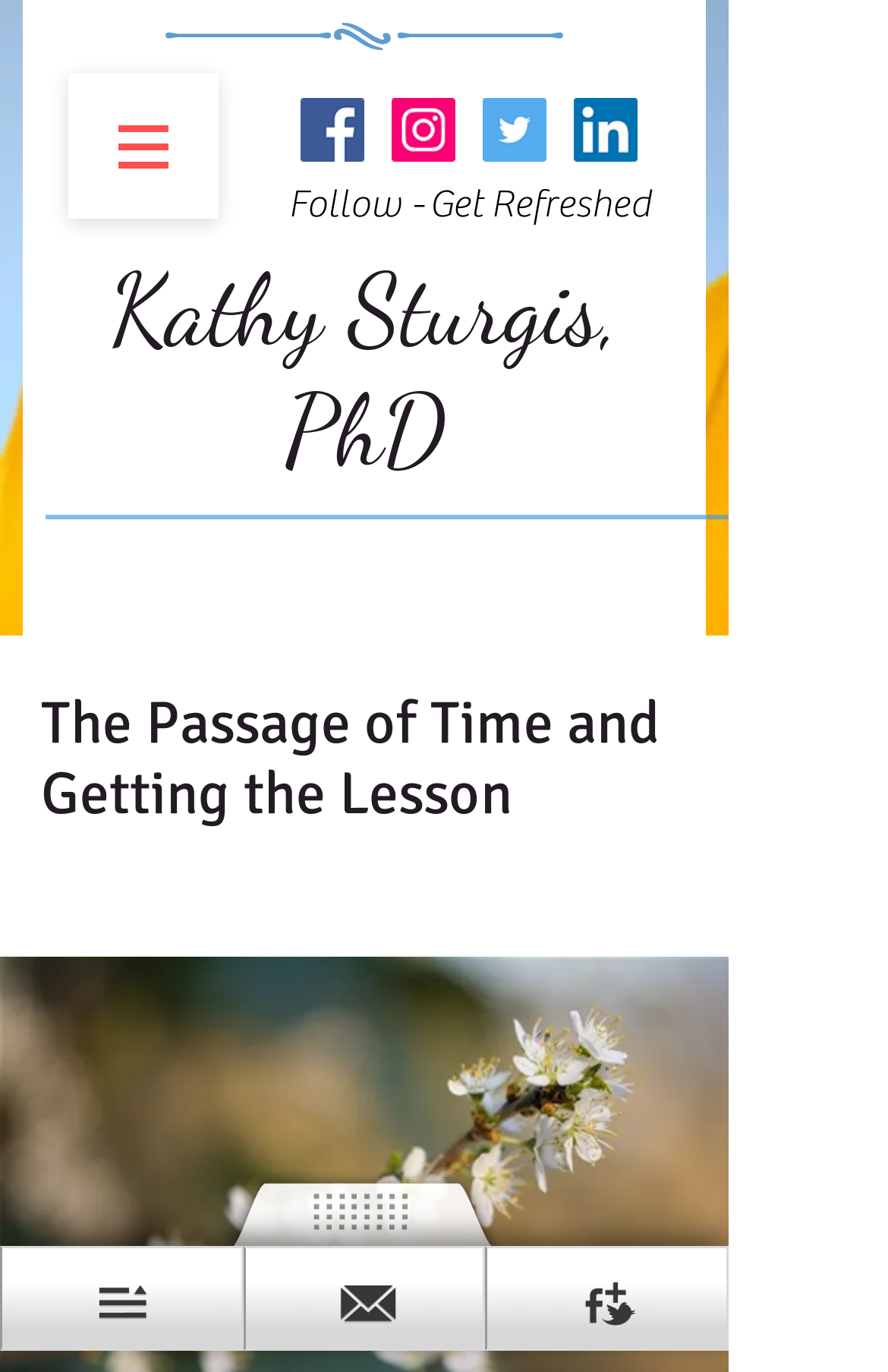Locate the UI element described as follows: "aria-label="Instagram Social Icon"". Return the bounding box coordinates as four float numbers between 0 and 1 in the order [left, top, right, bottom].

[0.441, 0.071, 0.513, 0.118]